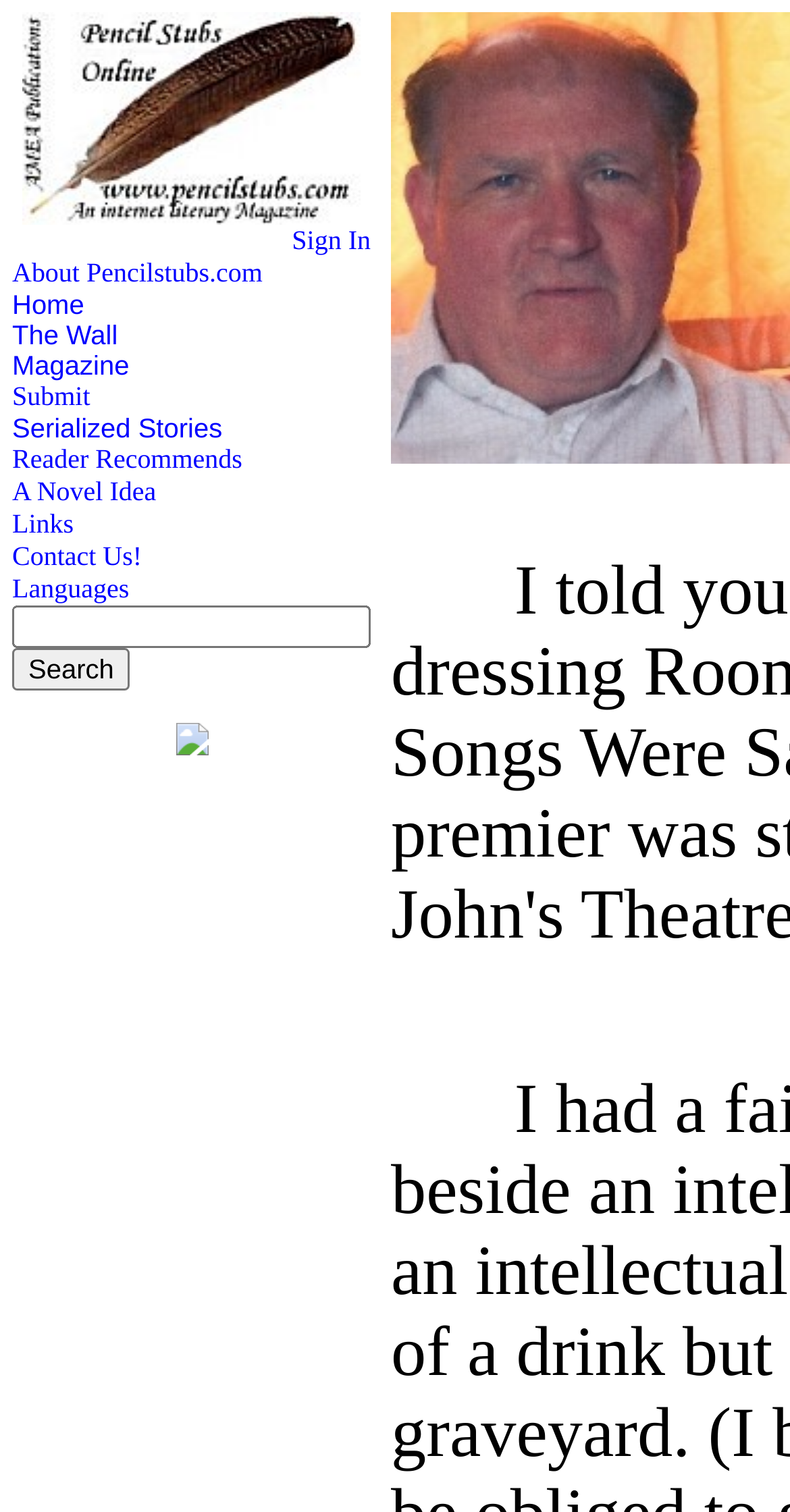Find the bounding box coordinates for the area that must be clicked to perform this action: "Search".

[0.015, 0.429, 0.165, 0.457]